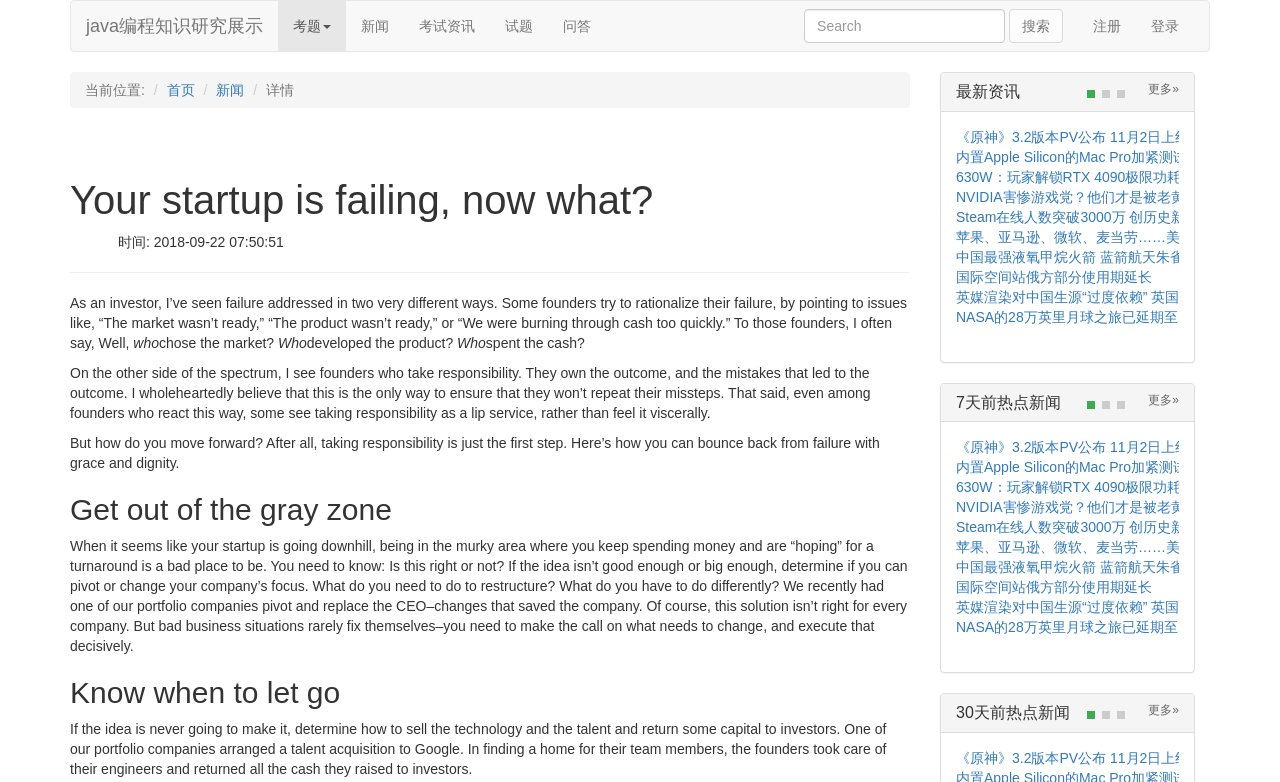Determine the main text heading of the webpage and provide its content.

Your startup is failing, now what?